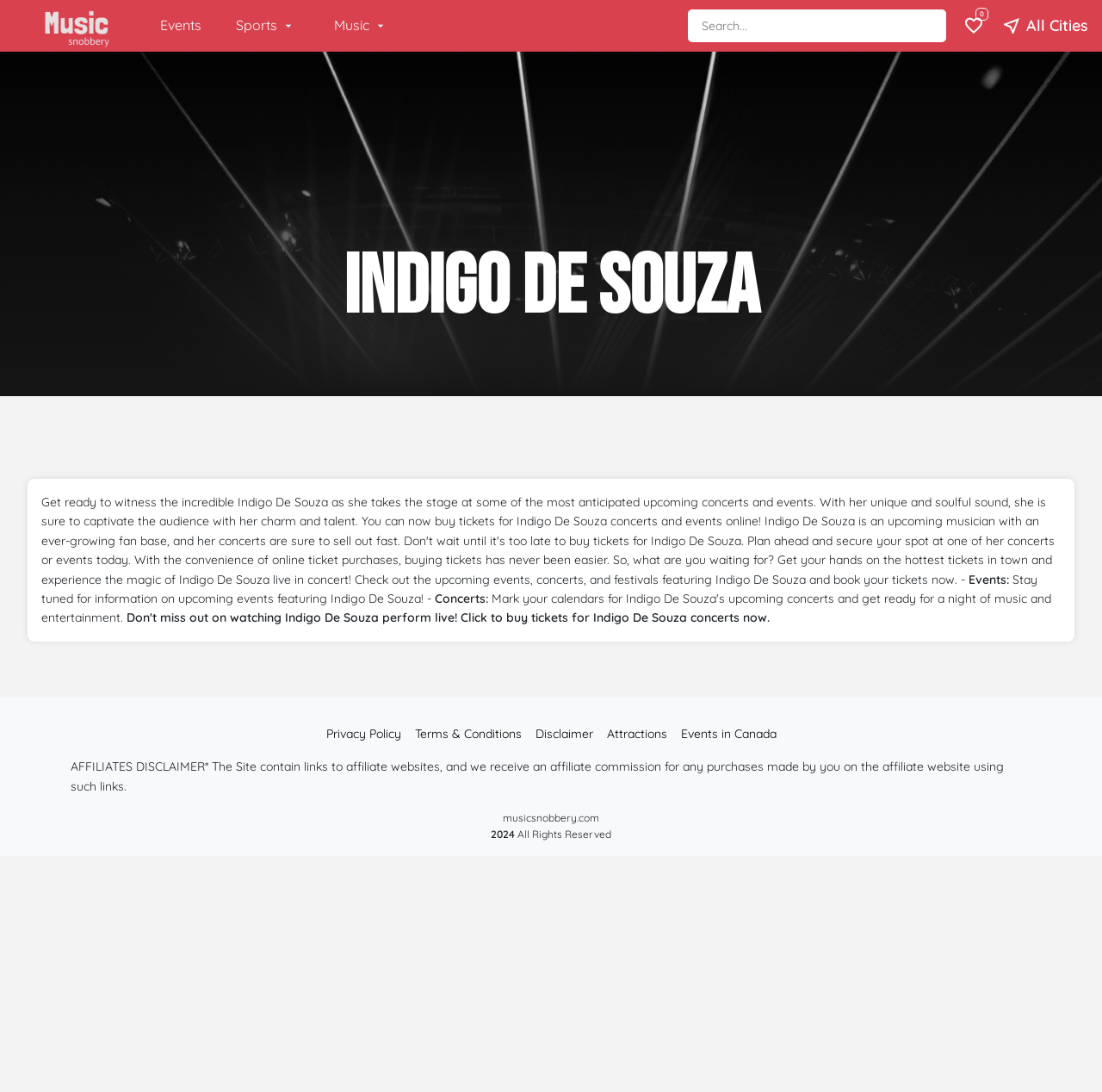Find the bounding box coordinates corresponding to the UI element with the description: "Edgar Allan Poe". The coordinates should be formatted as [left, top, right, bottom], with values as floats between 0 and 1.

None